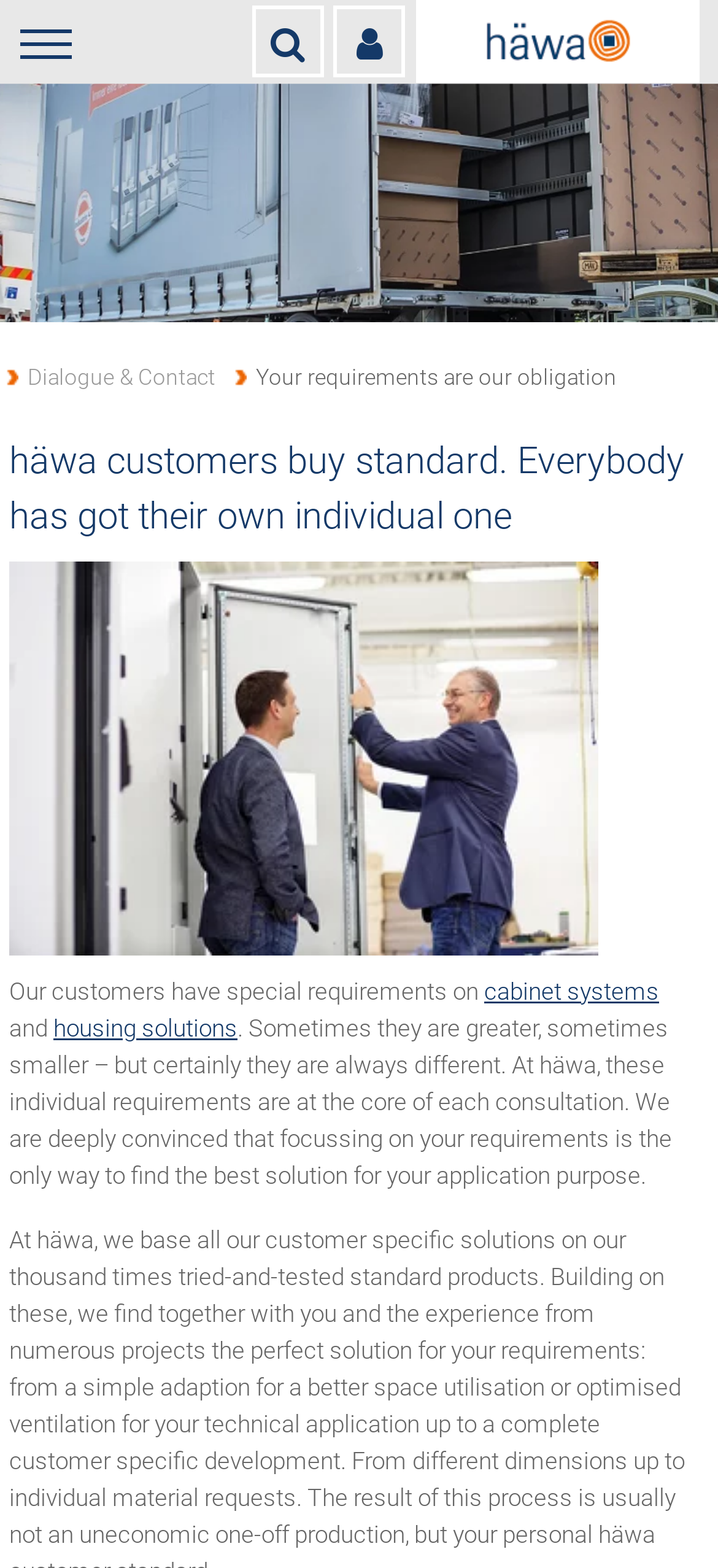What is unique about the company's customers' requirements?
Refer to the image and provide a detailed answer to the question.

The webpage mentions that the company's customers have special requirements that are 'sometimes greater, sometimes smaller – but certainly they are always different'. This suggests that the company's customers have diverse and unique needs that require customized solutions.